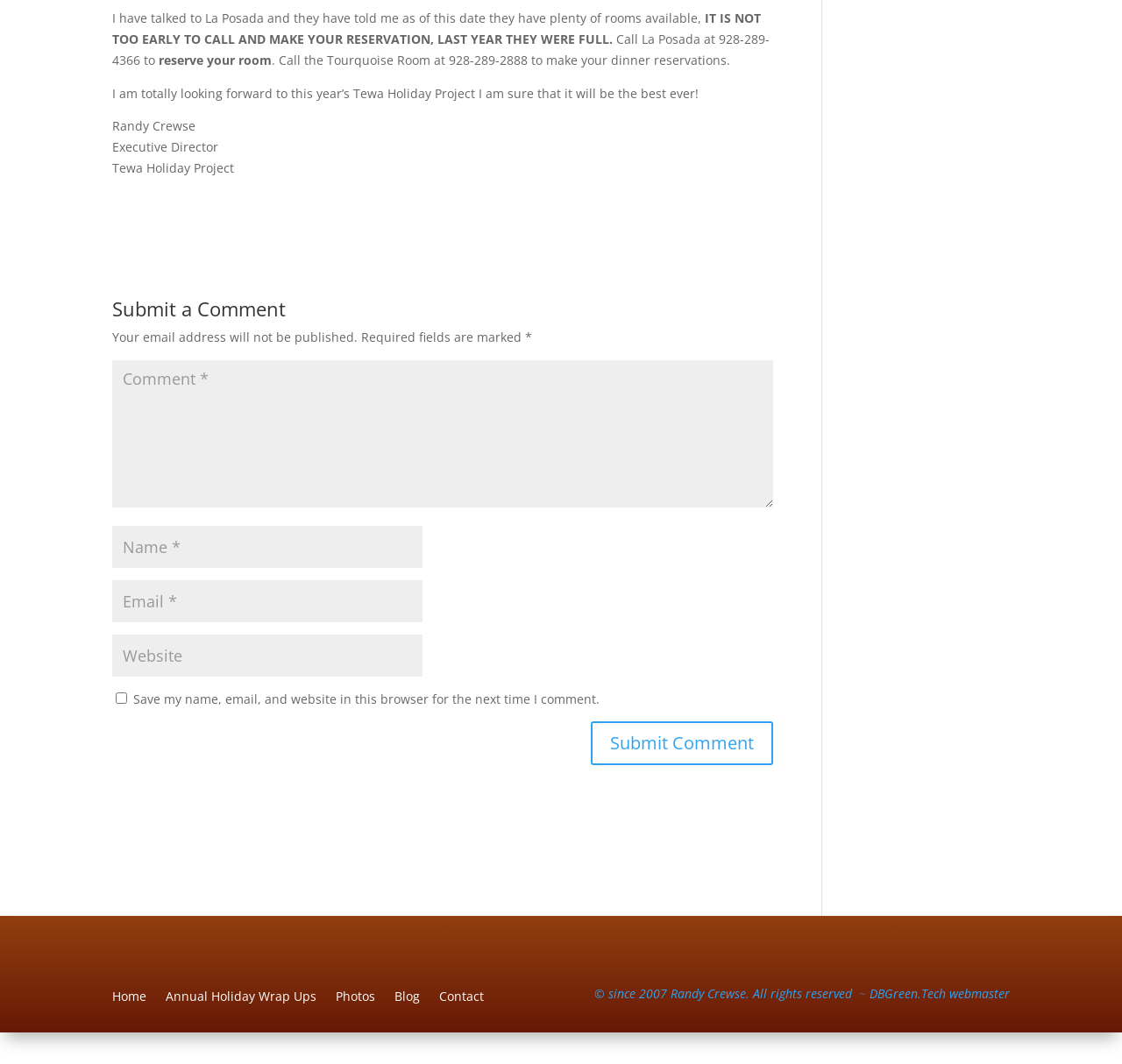Please identify the bounding box coordinates of the area that needs to be clicked to fulfill the following instruction: "Submit a comment."

[0.1, 0.281, 0.689, 0.307]